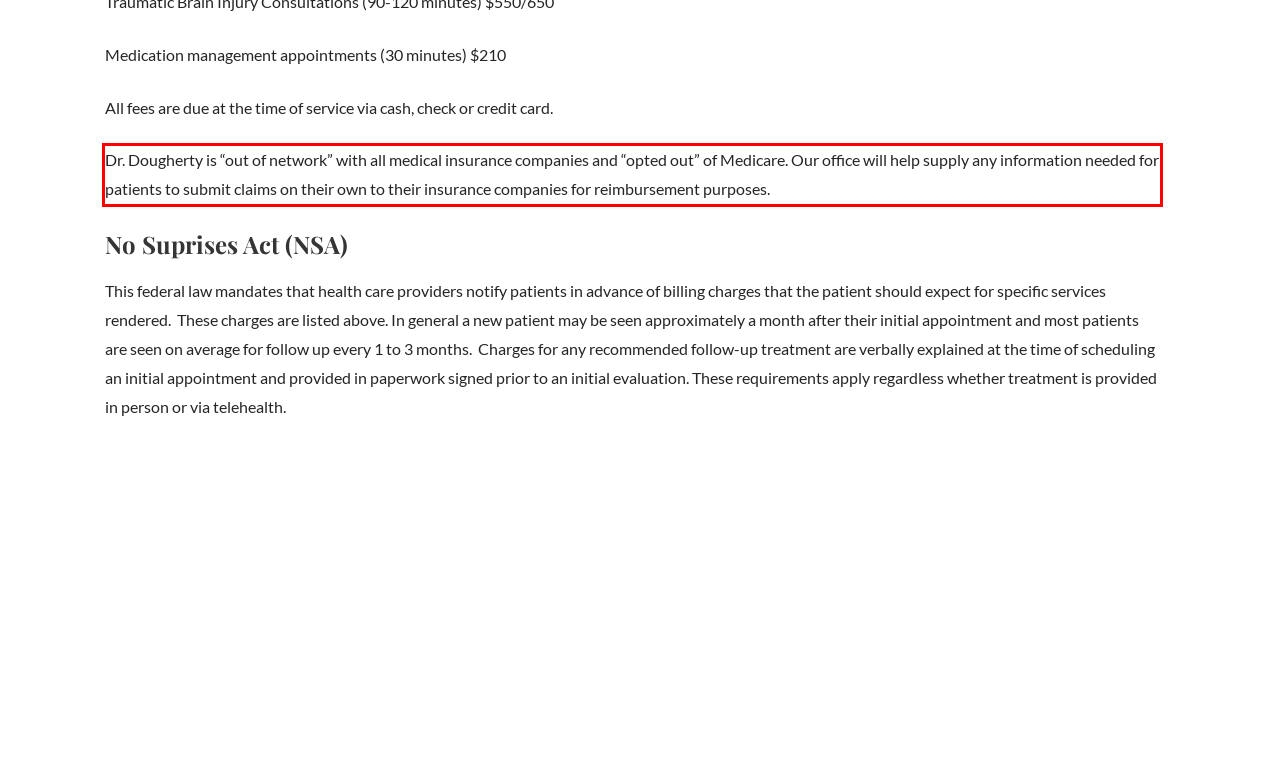Given the screenshot of a webpage, identify the red rectangle bounding box and recognize the text content inside it, generating the extracted text.

​Dr. Dougherty is “out of network” with all medical insurance companies and “opted out” of Medicare. Our office will help supply any information needed for patients to submit claims on their own to their insurance companies for reimbursement purposes.